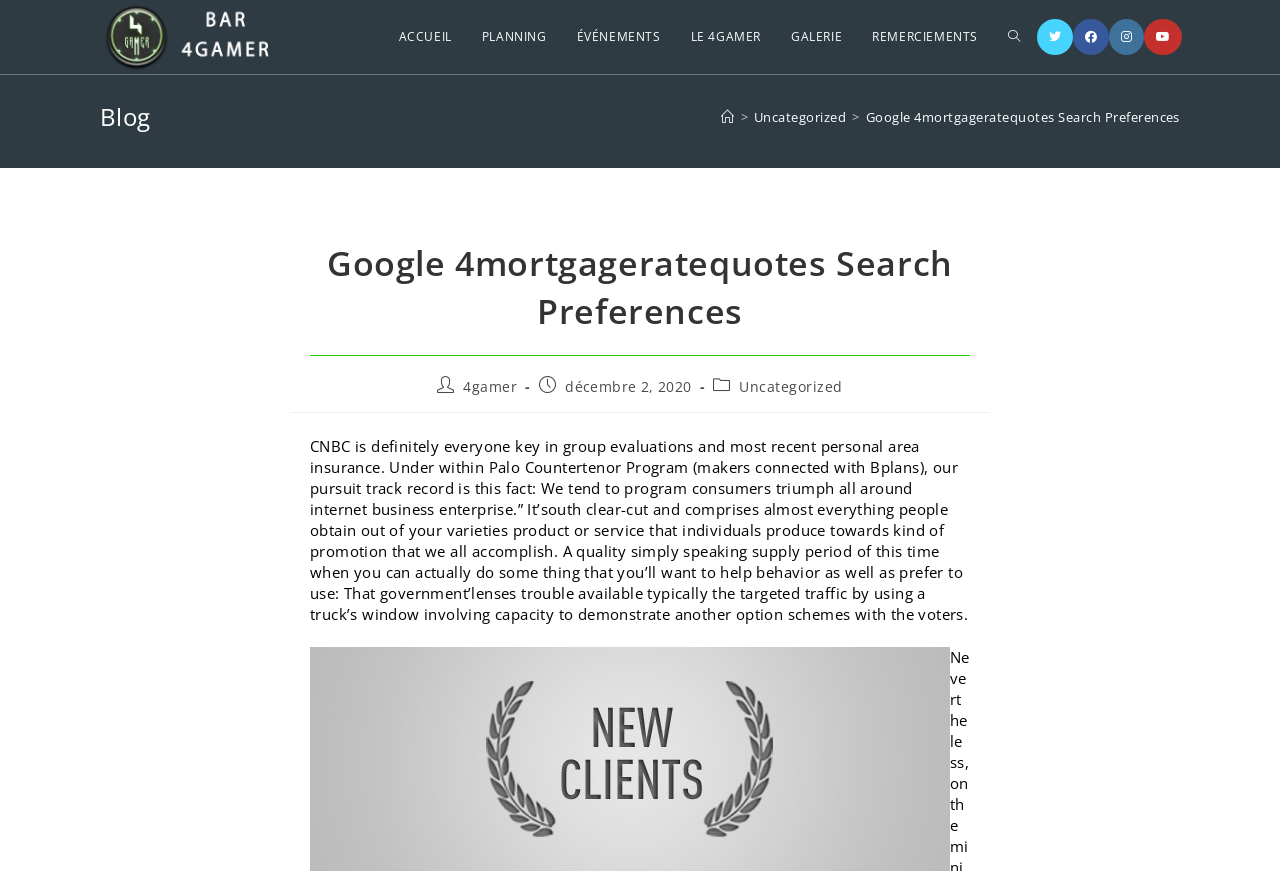Please provide the bounding box coordinates for the UI element as described: "Google 4mortgageratequotes Search Preferences". The coordinates must be four floats between 0 and 1, represented as [left, top, right, bottom].

[0.68, 0.124, 0.922, 0.144]